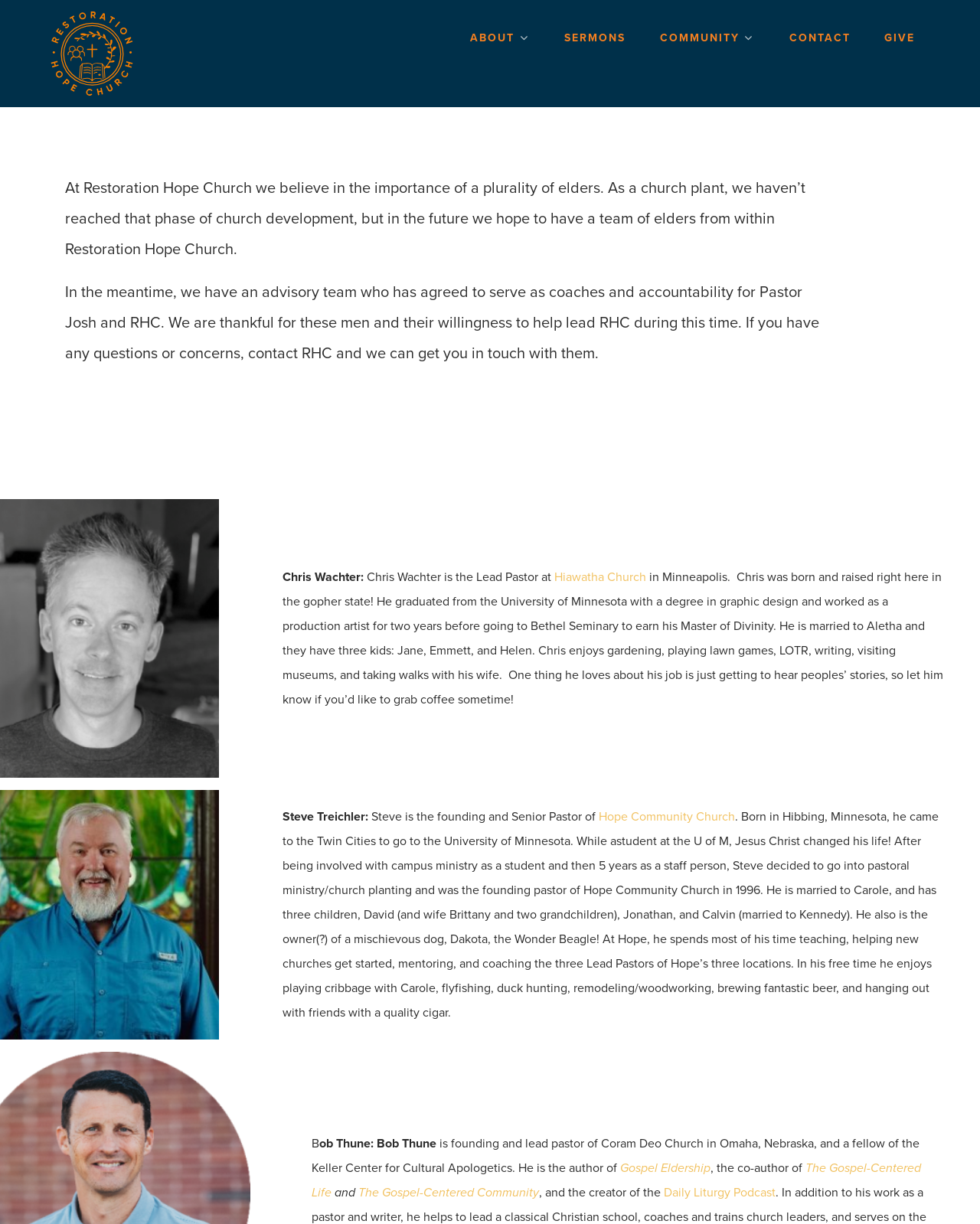What is the name of Chris Wachter's church?
Provide an in-depth and detailed answer to the question.

I found the information about Chris Wachter's church by reading his bio, which mentions that he is the Lead Pastor at Hiawatha Church in Minneapolis.